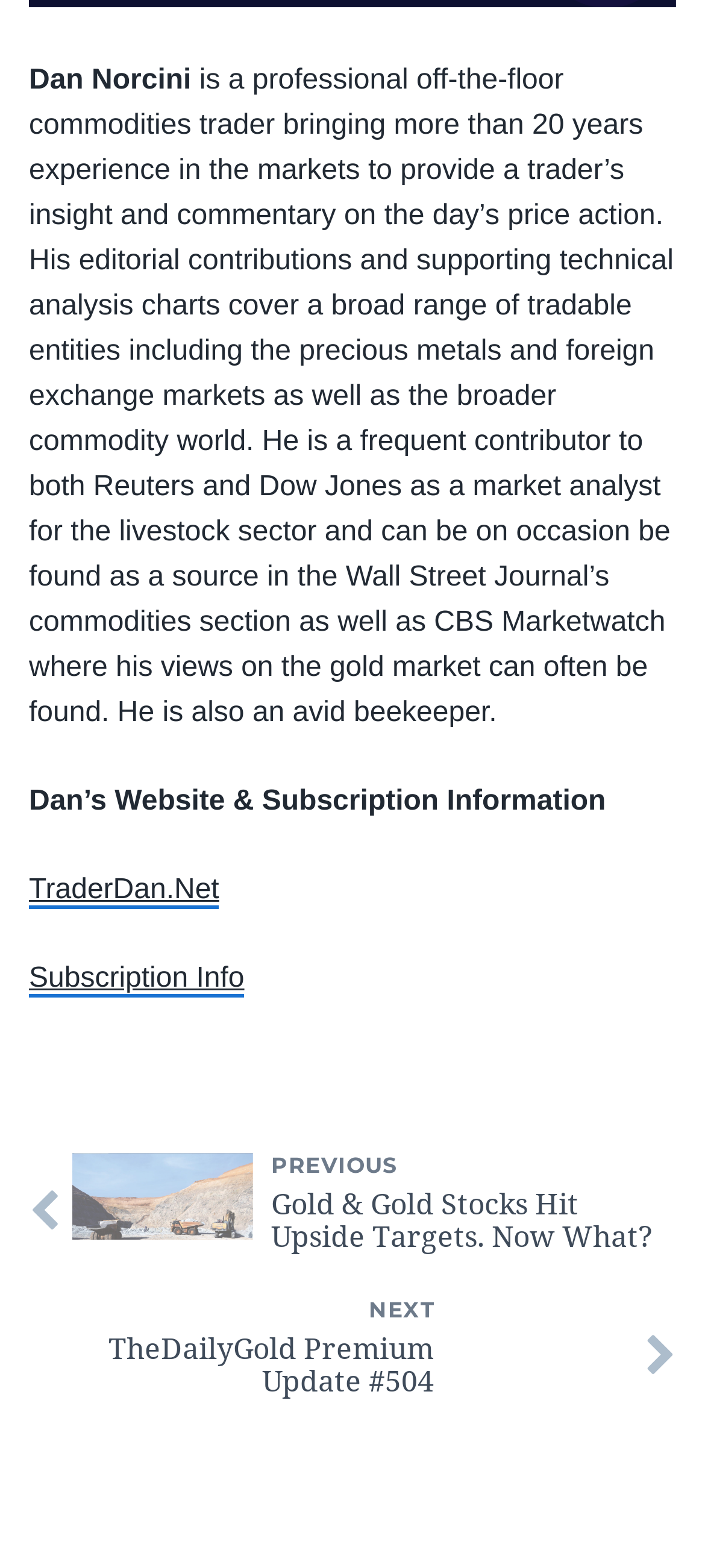What is the name of the website mentioned?
Refer to the image and provide a one-word or short phrase answer.

TraderDan.Net